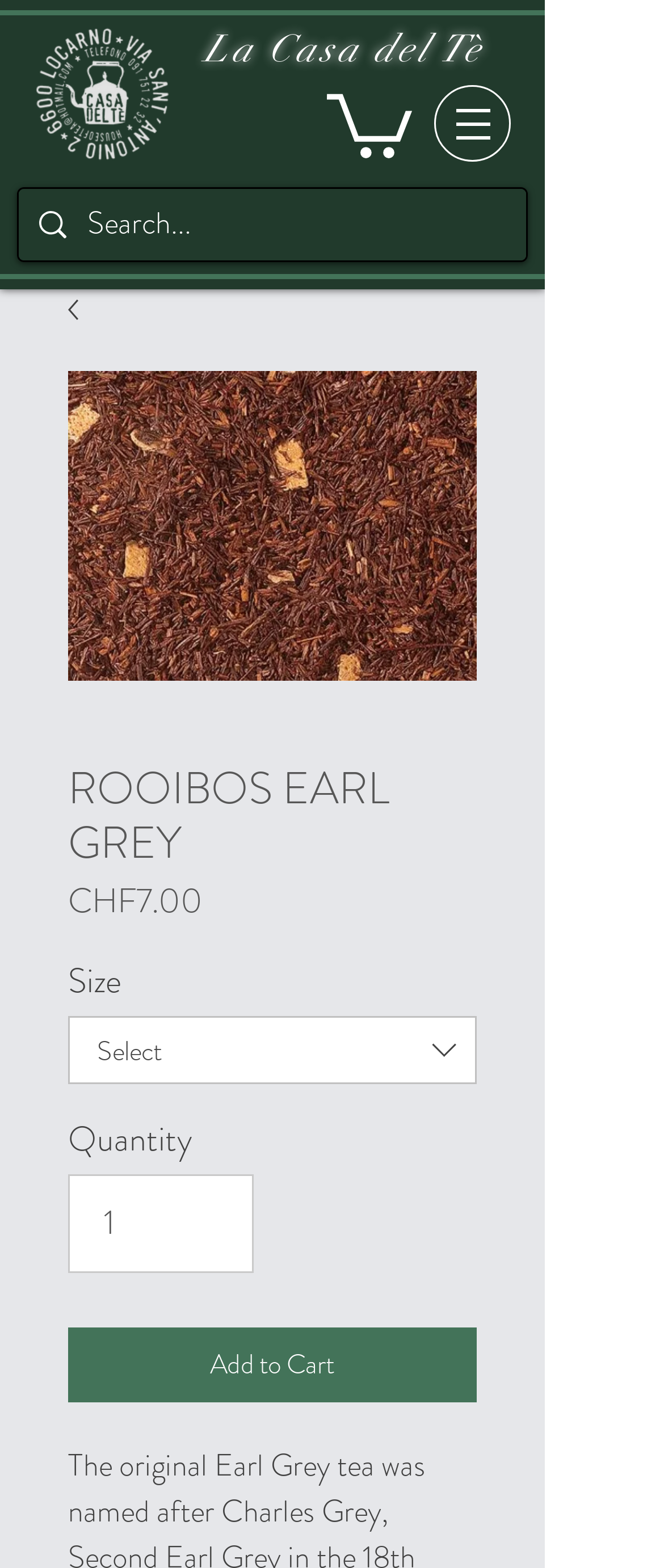What is the name of the tea?
Look at the image and provide a detailed response to the question.

I found the name of the tea by looking at the heading element that says 'ROOIBOS EARL GREY' which is located below the search bar and above the price information.